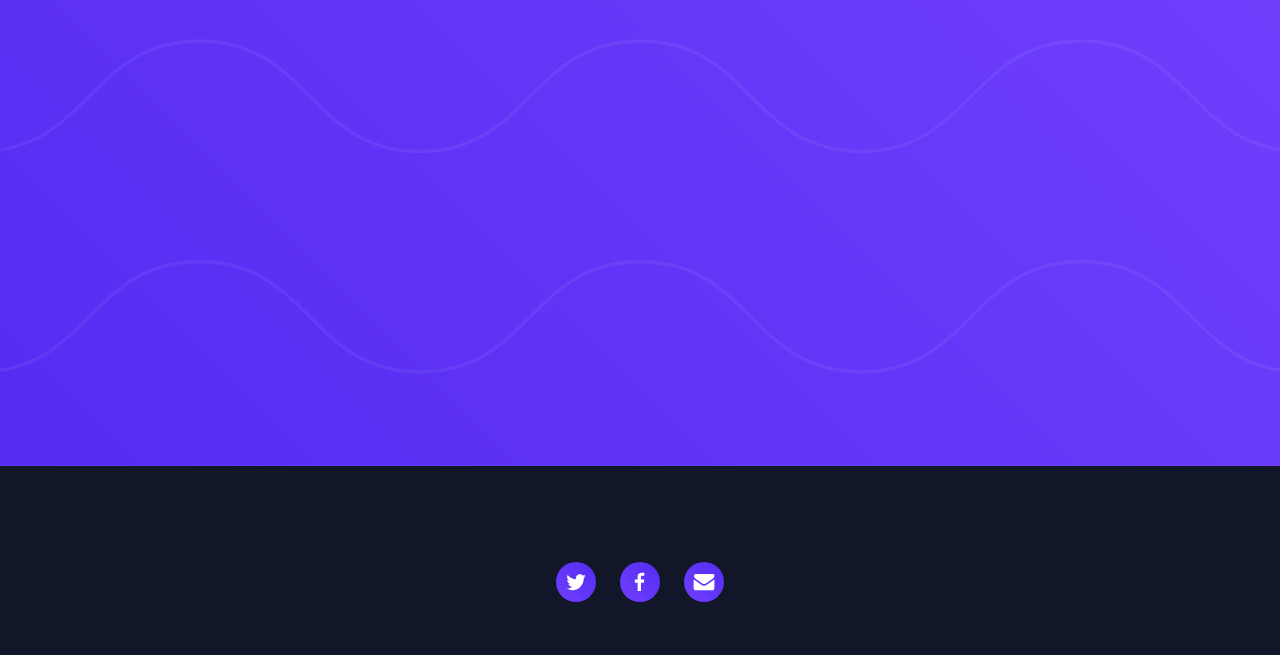Provide a brief response to the question below using one word or phrase:
What is required to sign up for the newsletter?

Email